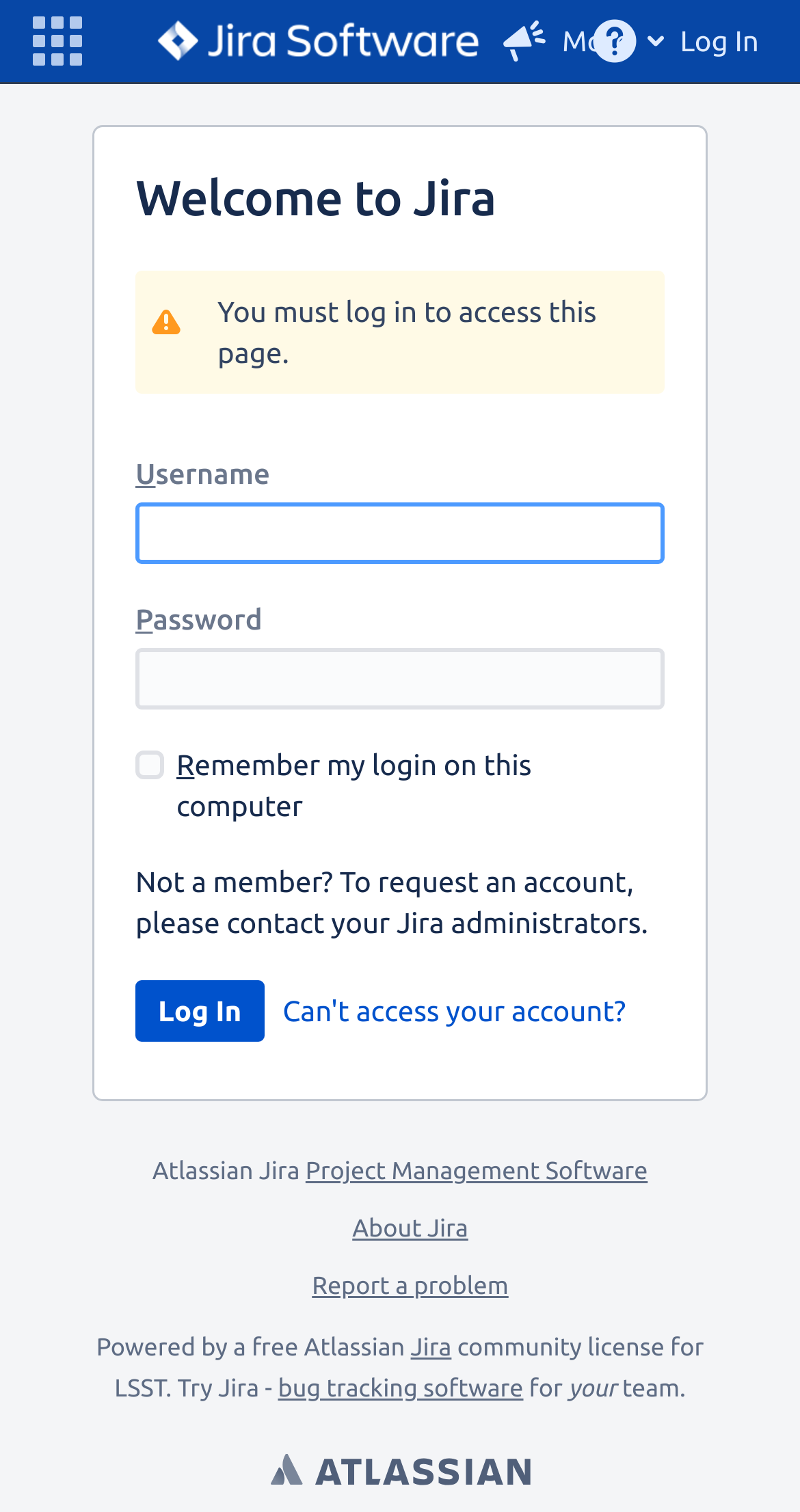What is the purpose of this webpage?
Using the image, answer in one word or phrase.

Log in to Jira